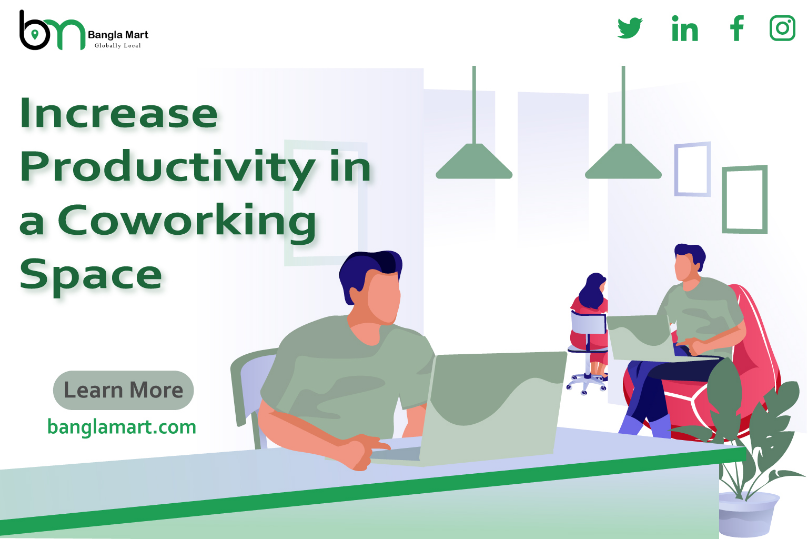What is the name of the website linked to the call to action?
Please answer the question with a detailed response using the information from the screenshot.

The call to action 'Learn More' is linked to the website of Bangla Mart, which provides services related to coworking facilities, as mentioned in the image.